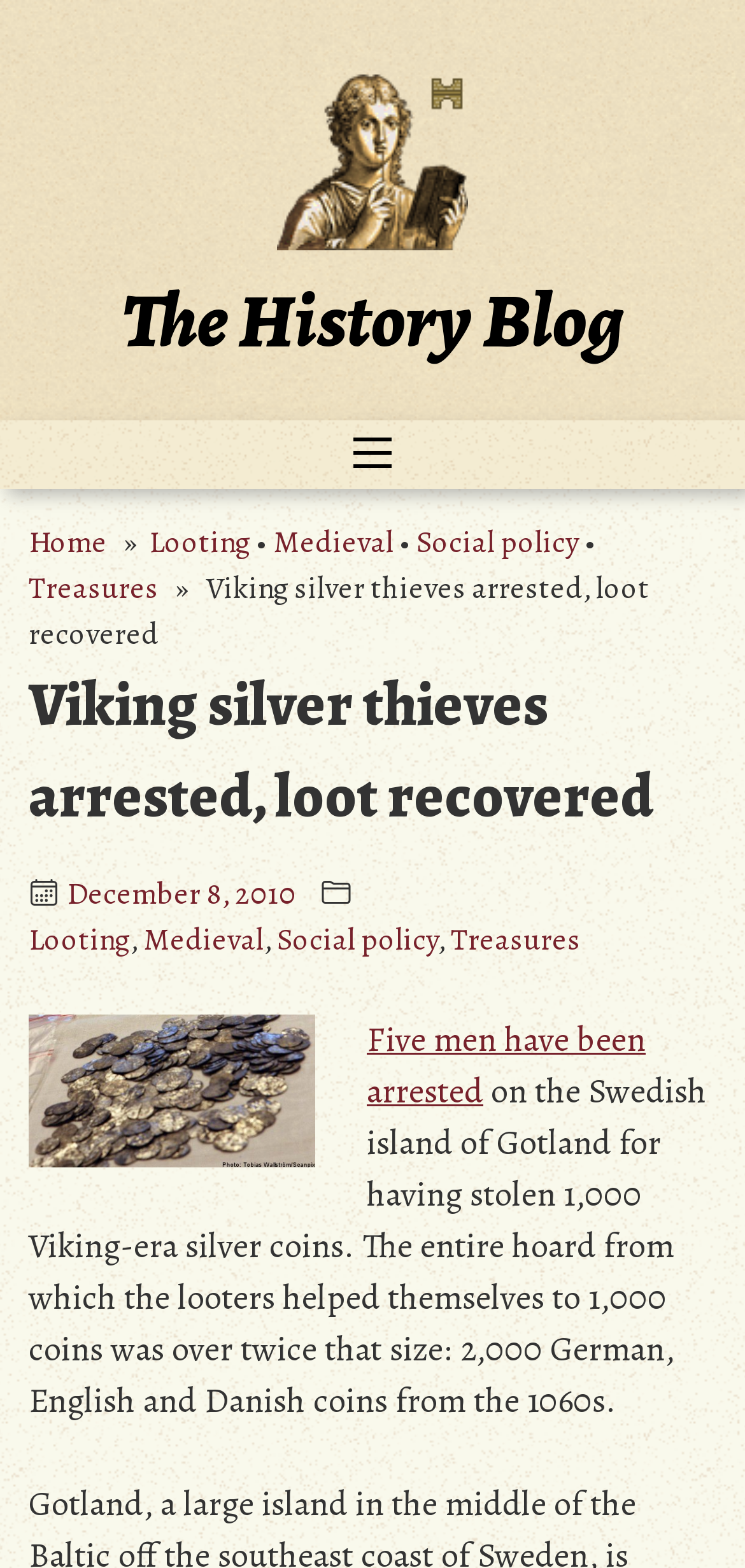Respond with a single word or phrase for the following question: 
How many Viking-era silver coins were stolen?

1,000